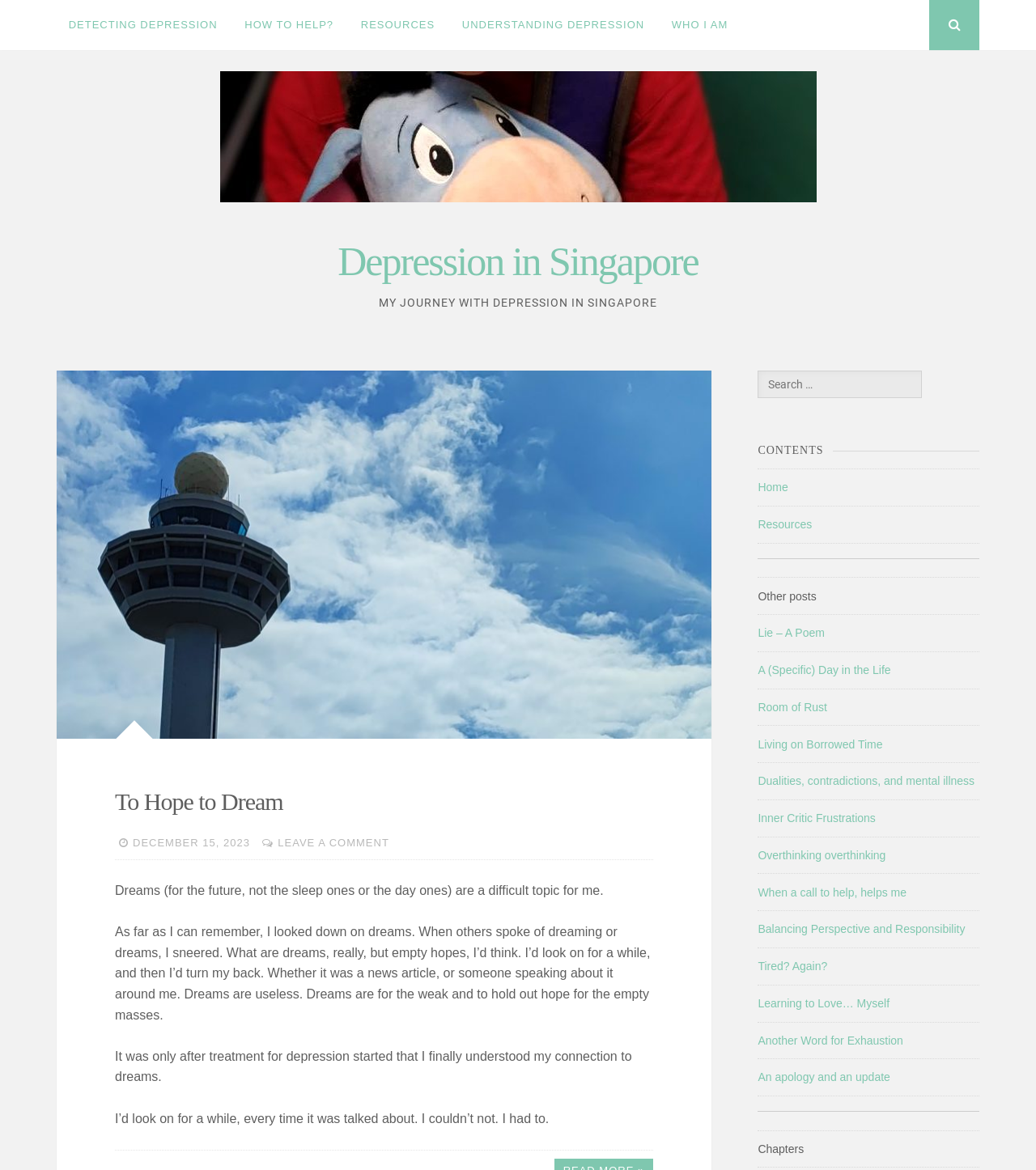Based on the element description Home, identify the bounding box of the UI element in the given webpage screenshot. The coordinates should be in the format (top-left x, top-left y, bottom-right x, bottom-right y) and must be between 0 and 1.

[0.732, 0.411, 0.761, 0.422]